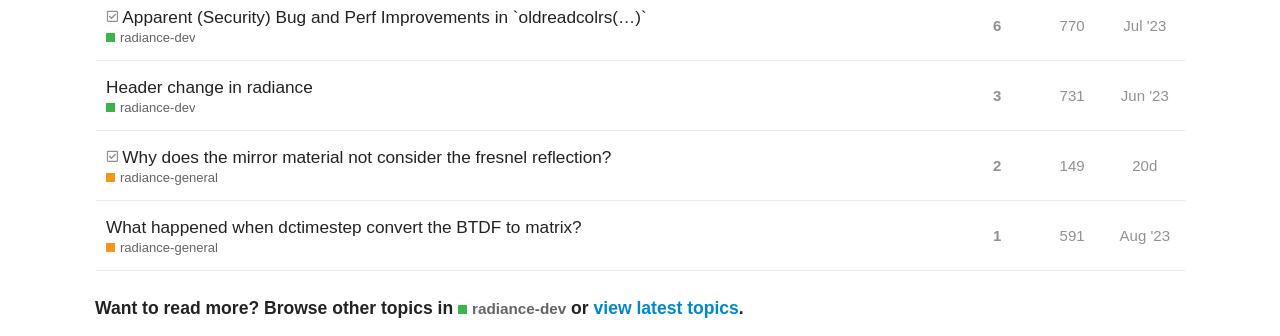Pinpoint the bounding box coordinates of the clickable element needed to complete the instruction: "Read topic 'What happened when dctimestep convert the BTDF to matrix?'". The coordinates should be provided as four float numbers between 0 and 1: [left, top, right, bottom].

[0.083, 0.6, 0.454, 0.749]